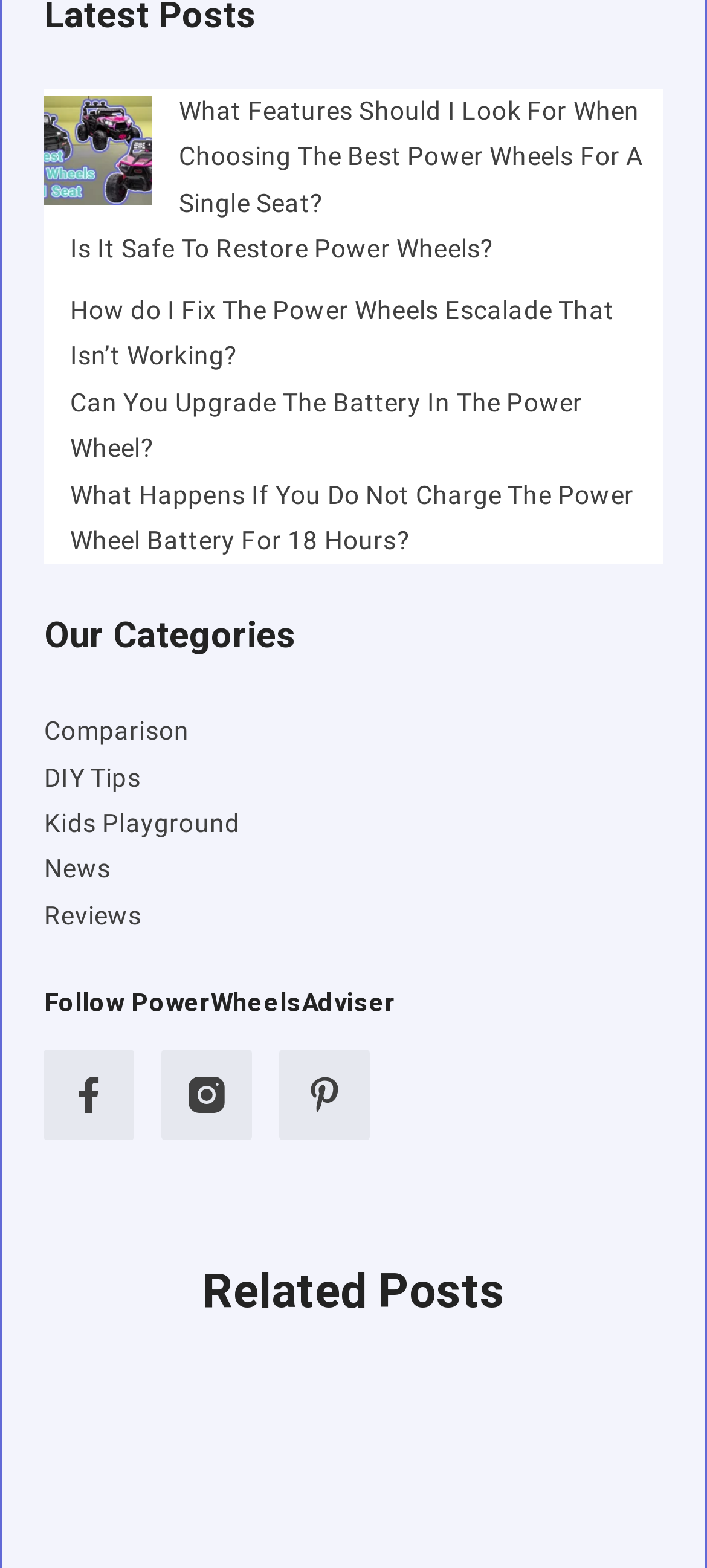Identify the bounding box coordinates of the clickable region necessary to fulfill the following instruction: "Login to the website". The bounding box coordinates should be four float numbers between 0 and 1, i.e., [left, top, right, bottom].

None